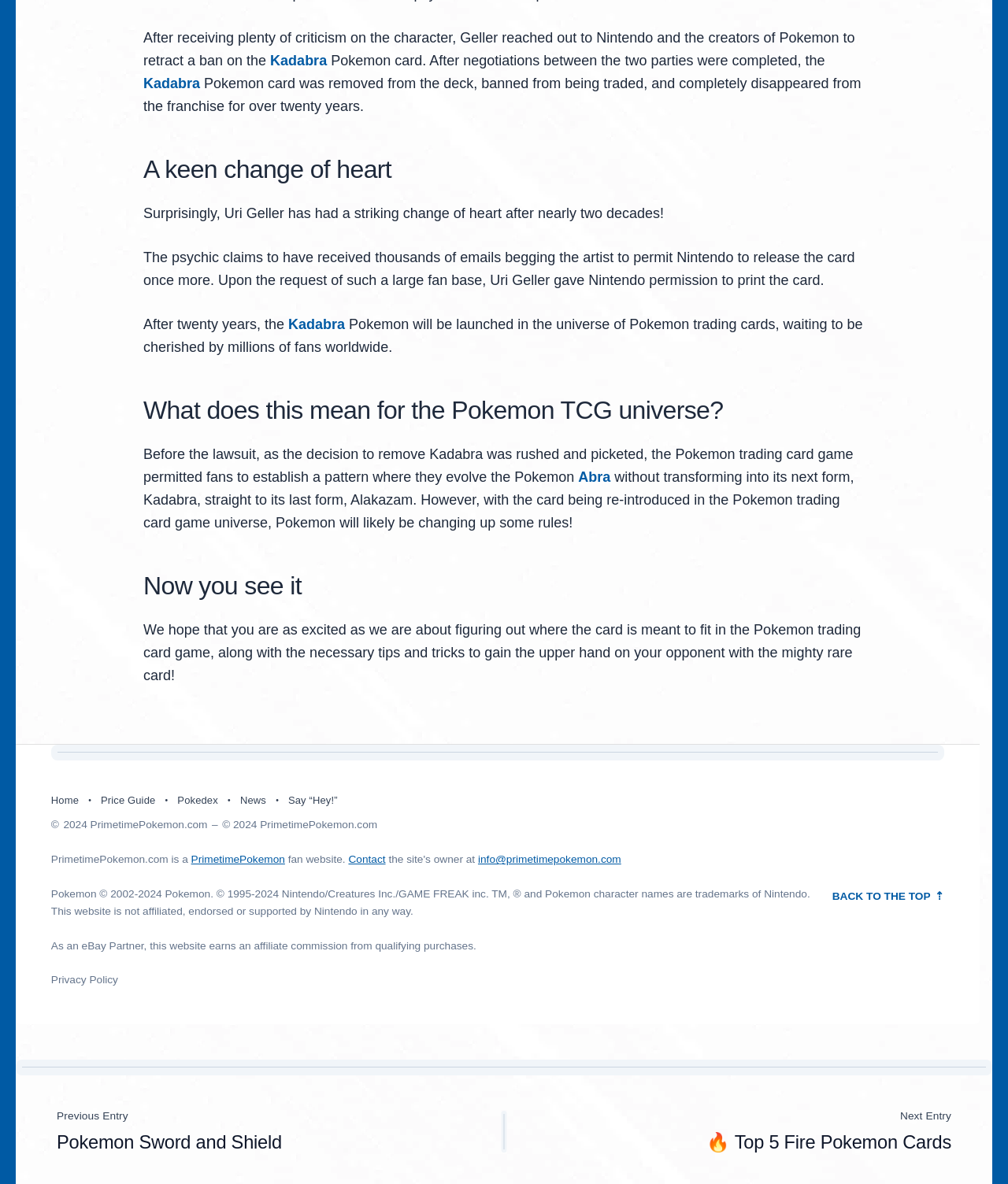Determine the bounding box coordinates of the clickable element to achieve the following action: 'Click on the 'Previous Entry Pokemon Sword and Shield' link'. Provide the coordinates as four float values between 0 and 1, formatted as [left, top, right, bottom].

[0.056, 0.938, 0.482, 0.974]